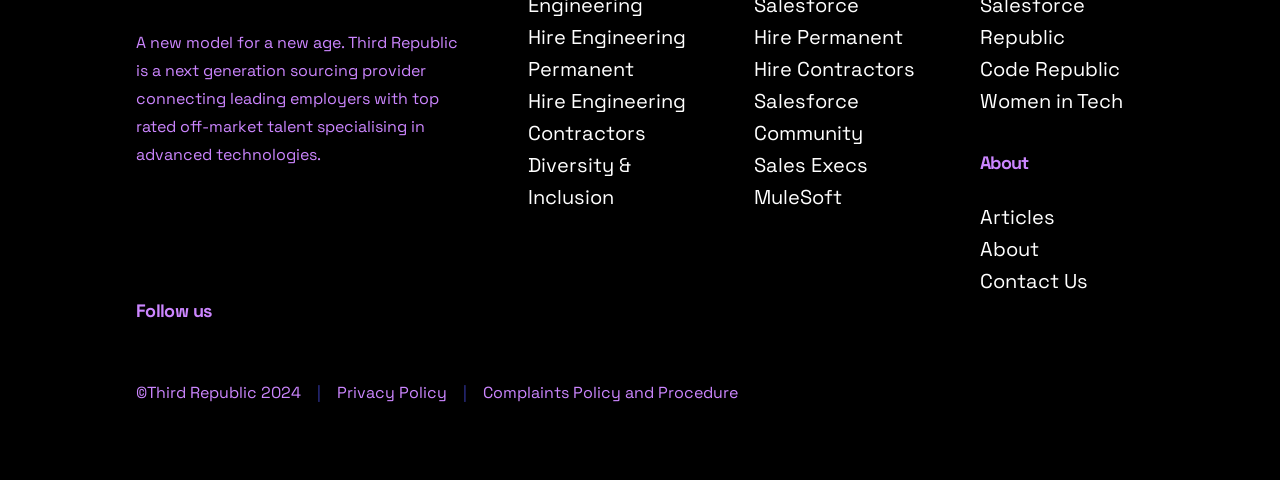How many social media links are available?
Analyze the screenshot and provide a detailed answer to the question.

There are five social media links available at the bottom of the page, represented by icons. These links have bounding box coordinates that indicate their positions, and they are located below the 'Follow us' heading.